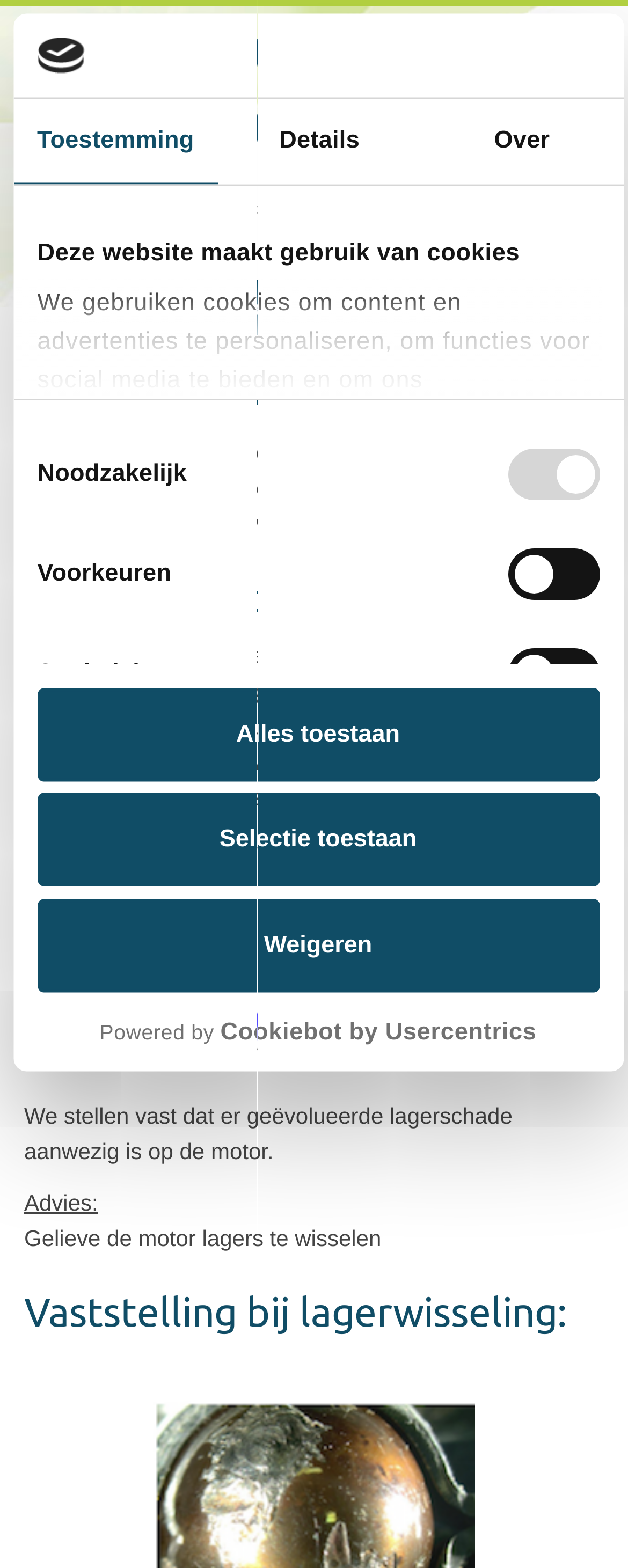Identify the bounding box coordinates of the section to be clicked to complete the task described by the following instruction: "Click the 'Selectie toestaan' button". The coordinates should be four float numbers between 0 and 1, formatted as [left, top, right, bottom].

[0.059, 0.506, 0.954, 0.565]